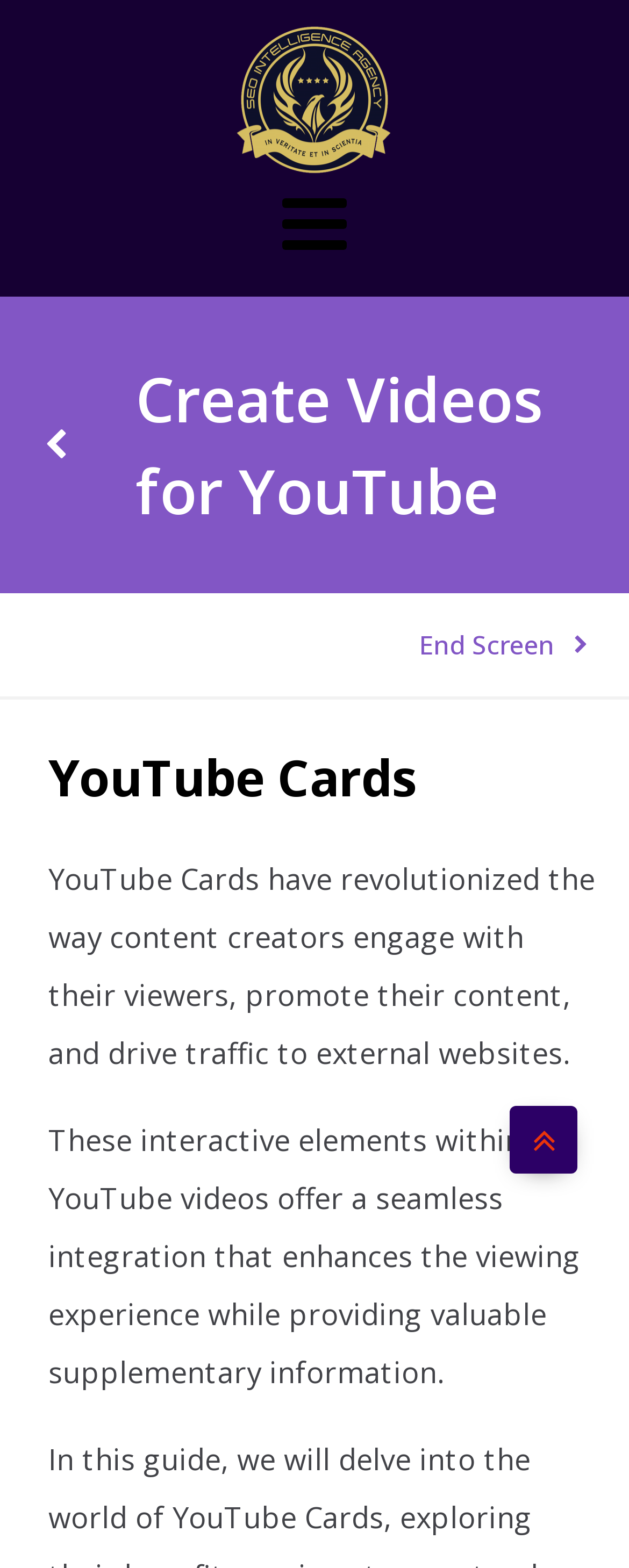Please answer the following question using a single word or phrase: What is the content of the second paragraph on this webpage?

Description of YouTube Cards